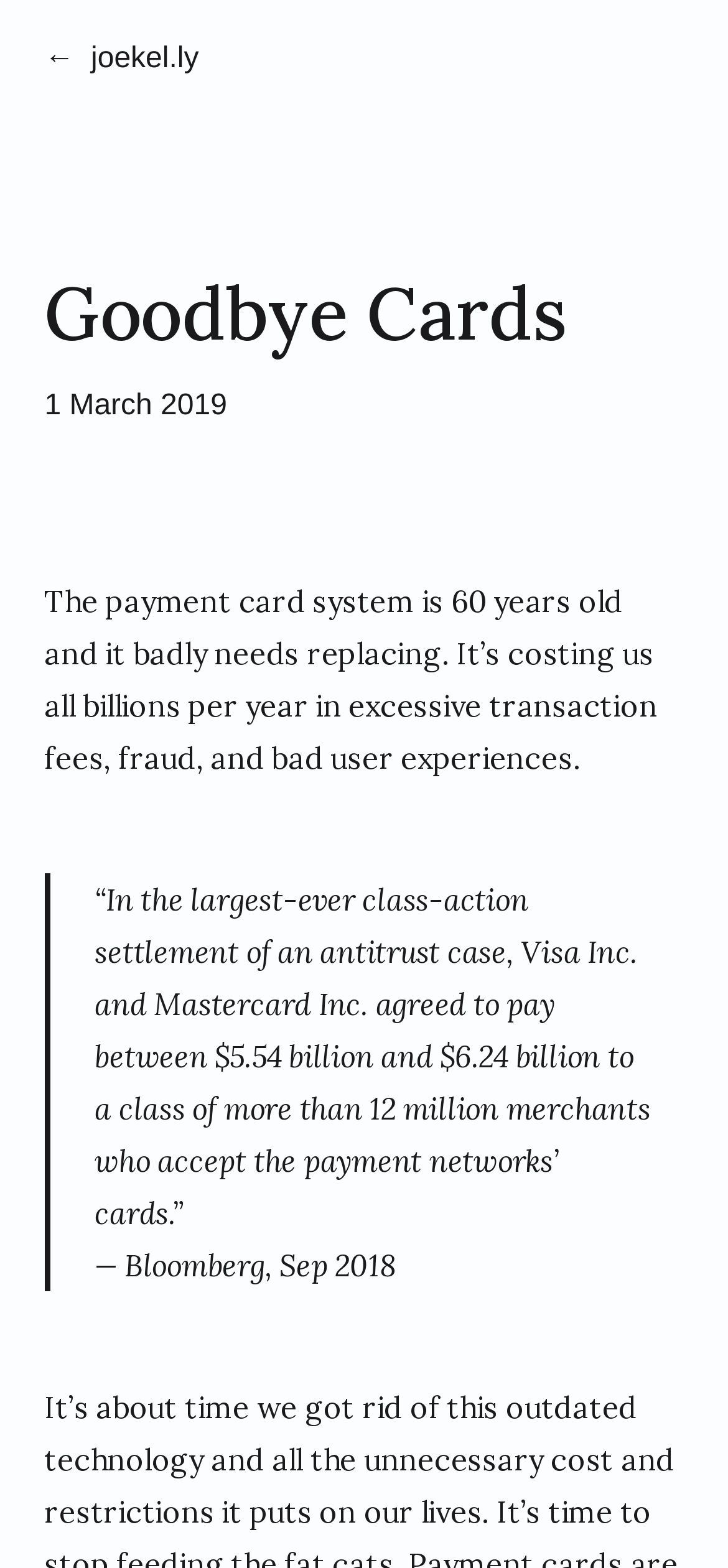Please use the details from the image to answer the following question comprehensively:
What is the source of the quote about the class-action settlement?

The answer can be found in the link element with the text 'Bloomberg, Sep 2018', which is part of the blockquote element.